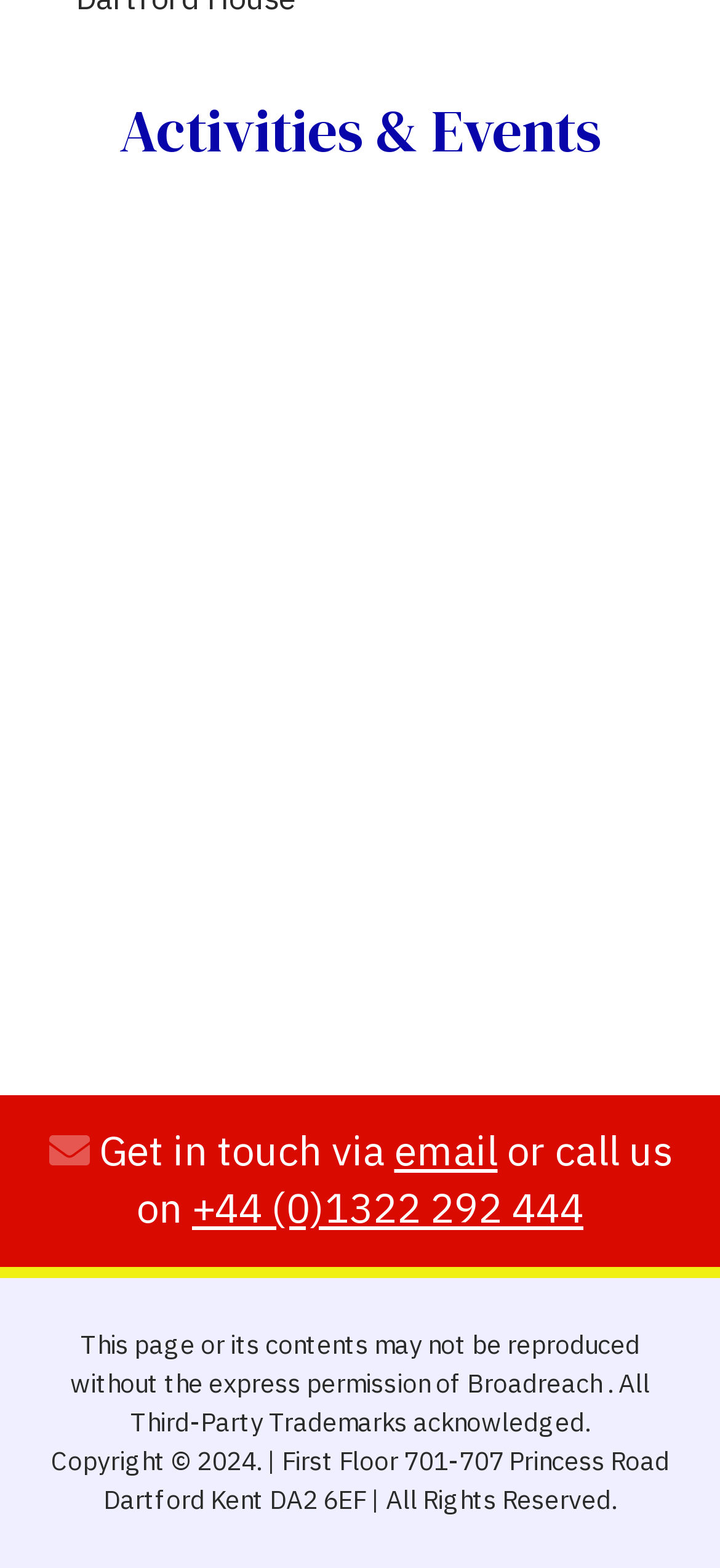From the element description: "Nikkei Asia", extract the bounding box coordinates of the UI element. The coordinates should be expressed as four float numbers between 0 and 1, in the order [left, top, right, bottom].

None